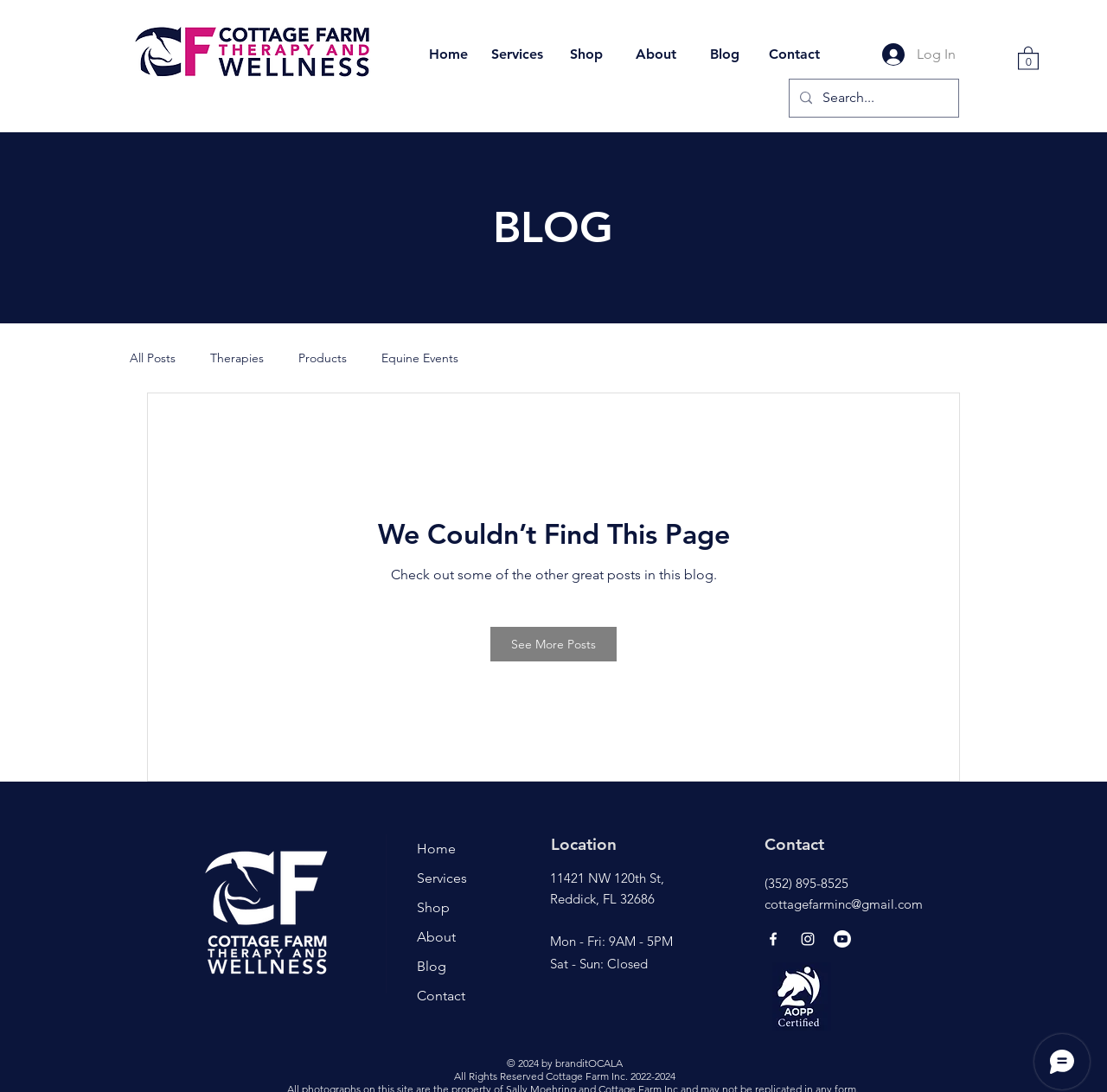Provide a one-word or short-phrase answer to the question:
What is the copyright year of the webpage?

2024